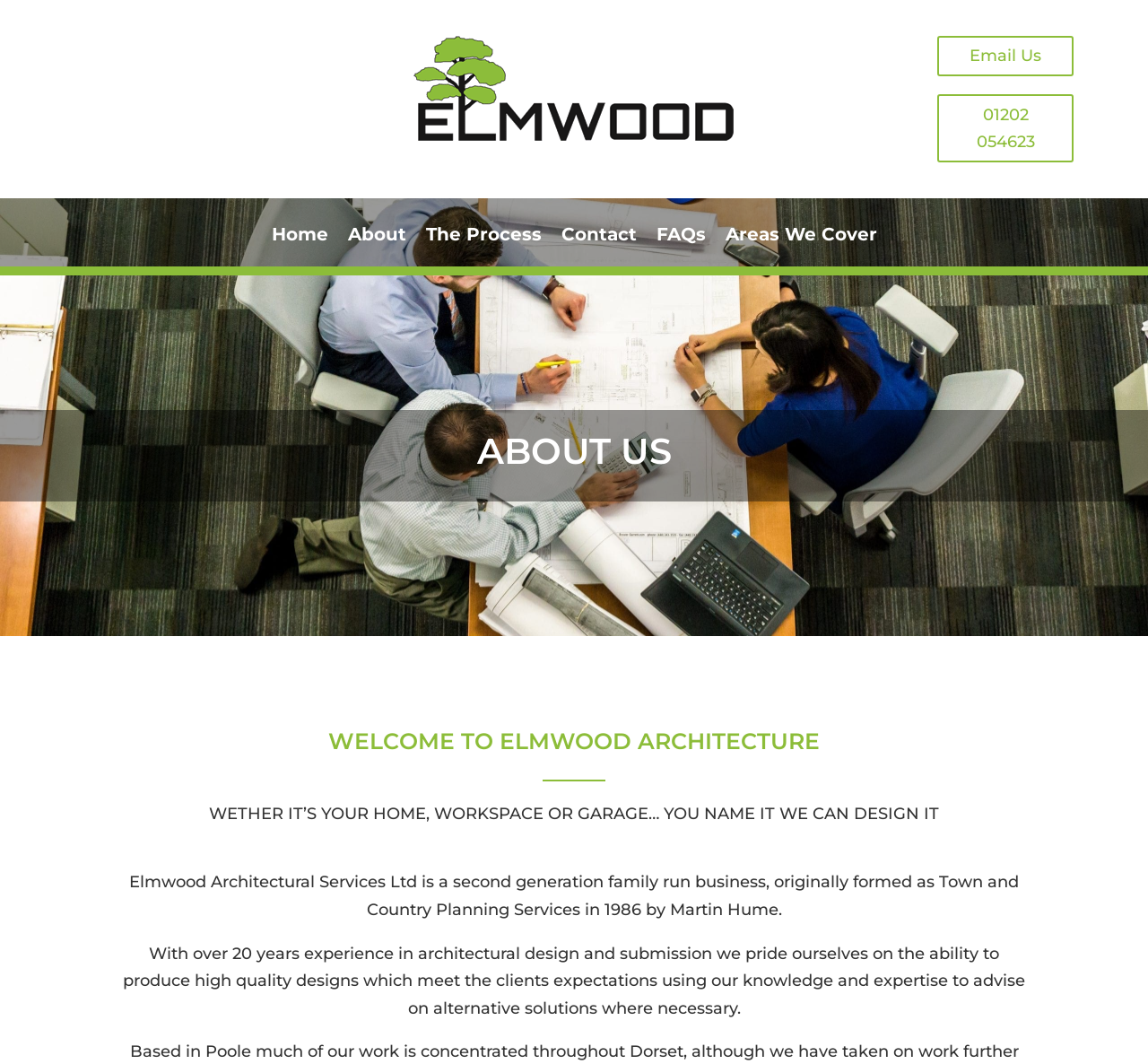Specify the bounding box coordinates of the element's area that should be clicked to execute the given instruction: "Click Contact". The coordinates should be four float numbers between 0 and 1, i.e., [left, top, right, bottom].

[0.489, 0.214, 0.554, 0.251]